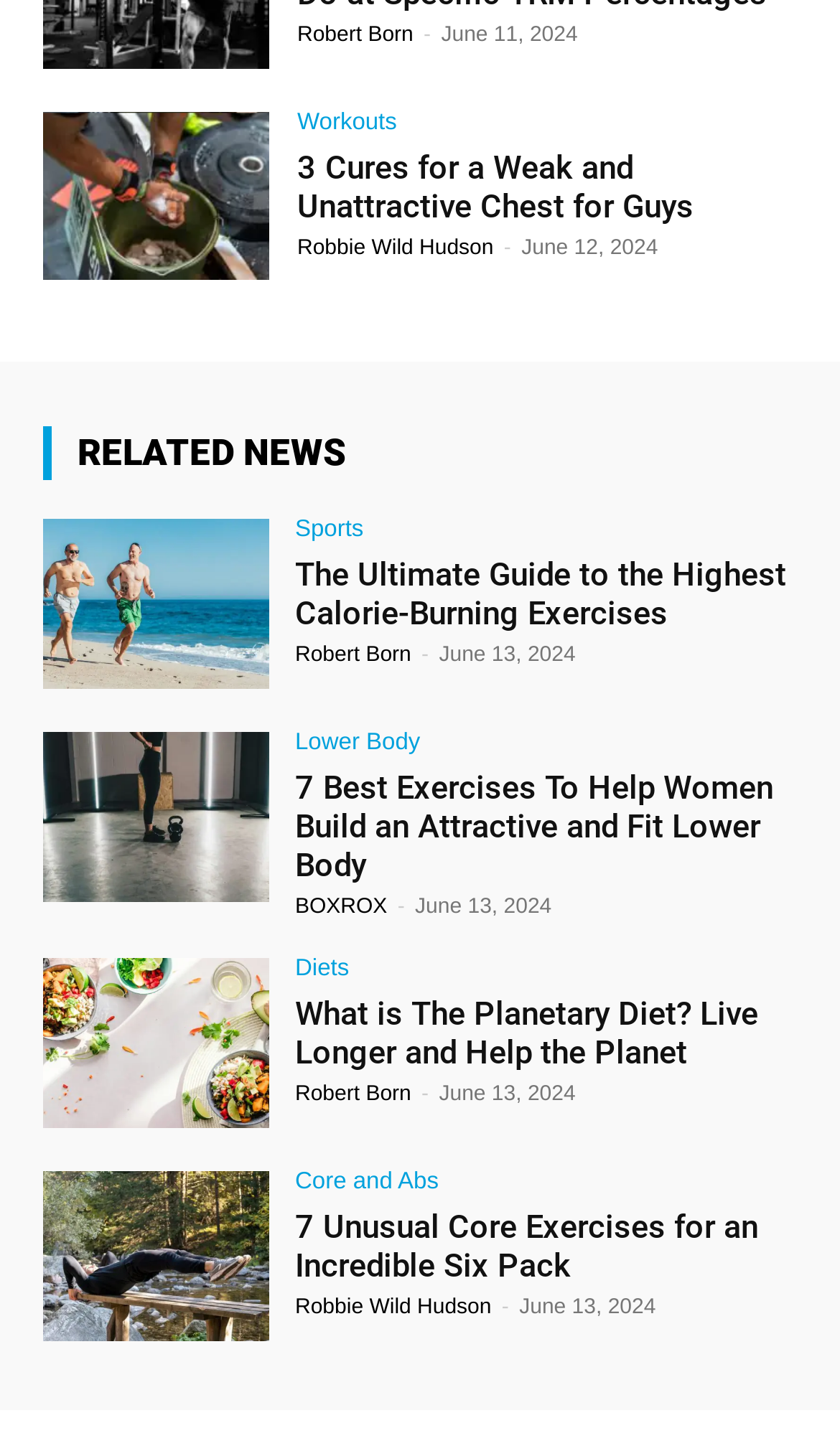Provide the bounding box coordinates of the HTML element this sentence describes: "Workouts". The bounding box coordinates consist of four float numbers between 0 and 1, i.e., [left, top, right, bottom].

[0.354, 0.076, 0.472, 0.093]